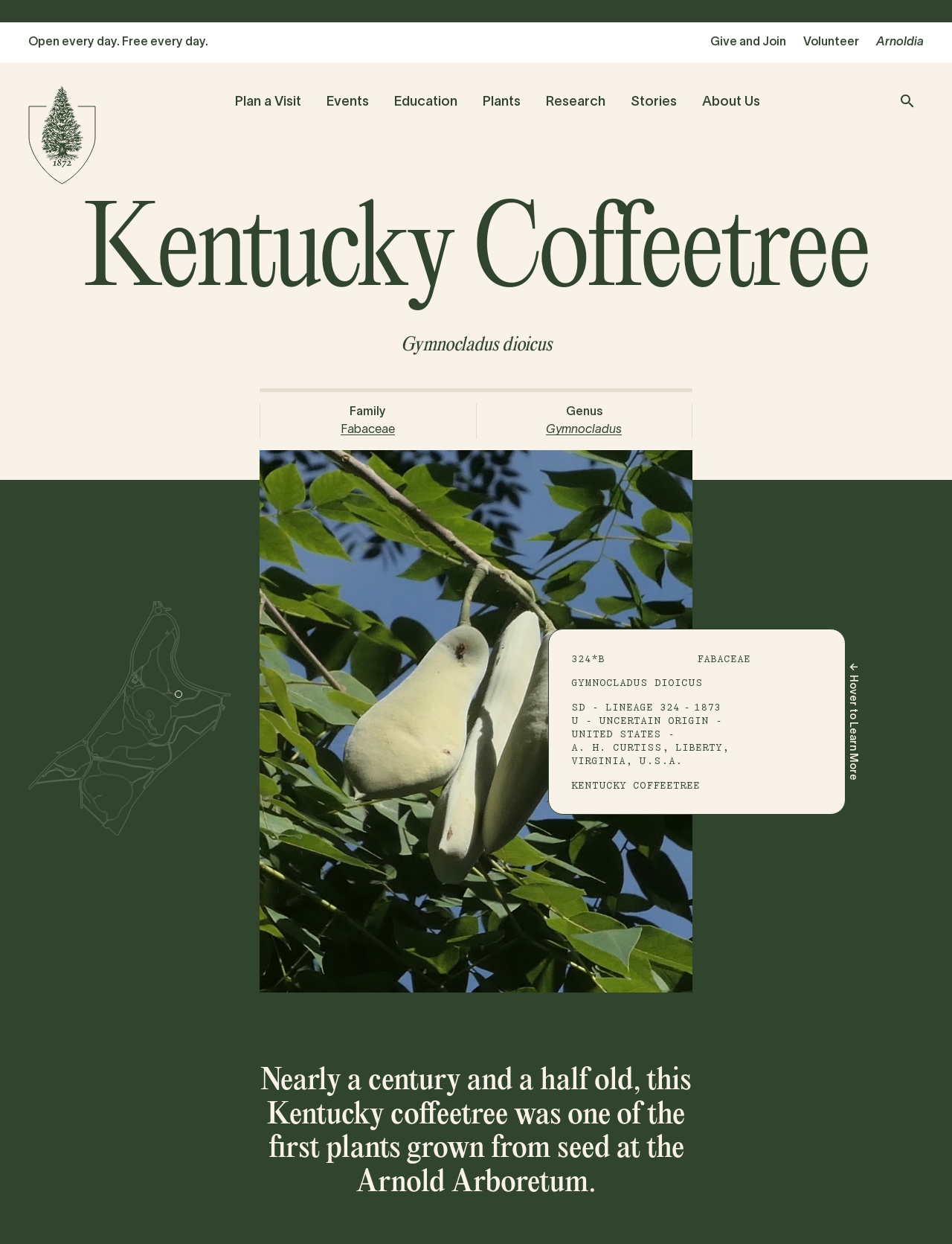Show the bounding box coordinates of the region that should be clicked to follow the instruction: "Click on 'Plan a Visit'."

[0.246, 0.077, 0.316, 0.087]